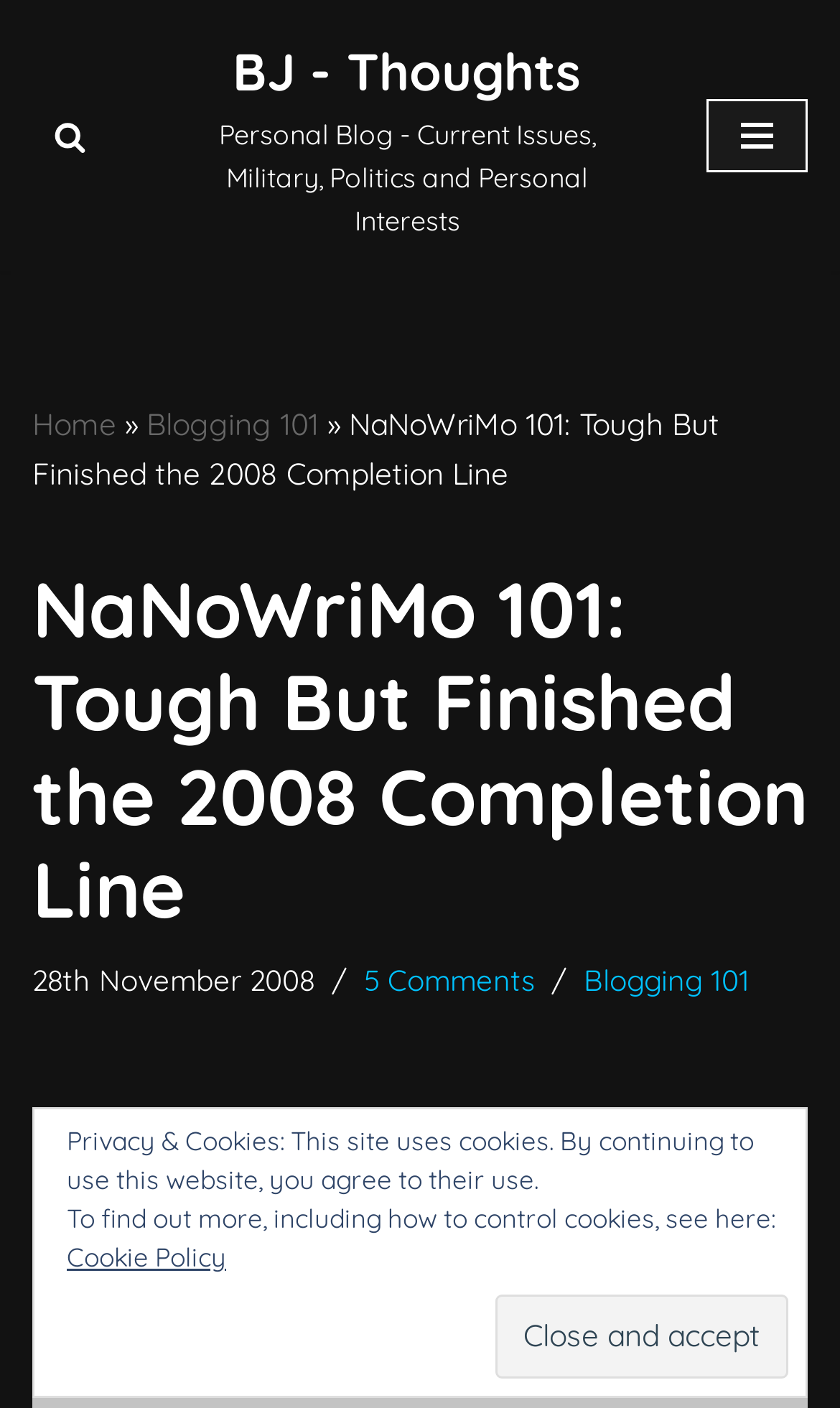Show me the bounding box coordinates of the clickable region to achieve the task as per the instruction: "Skip to content".

[0.0, 0.049, 0.077, 0.08]